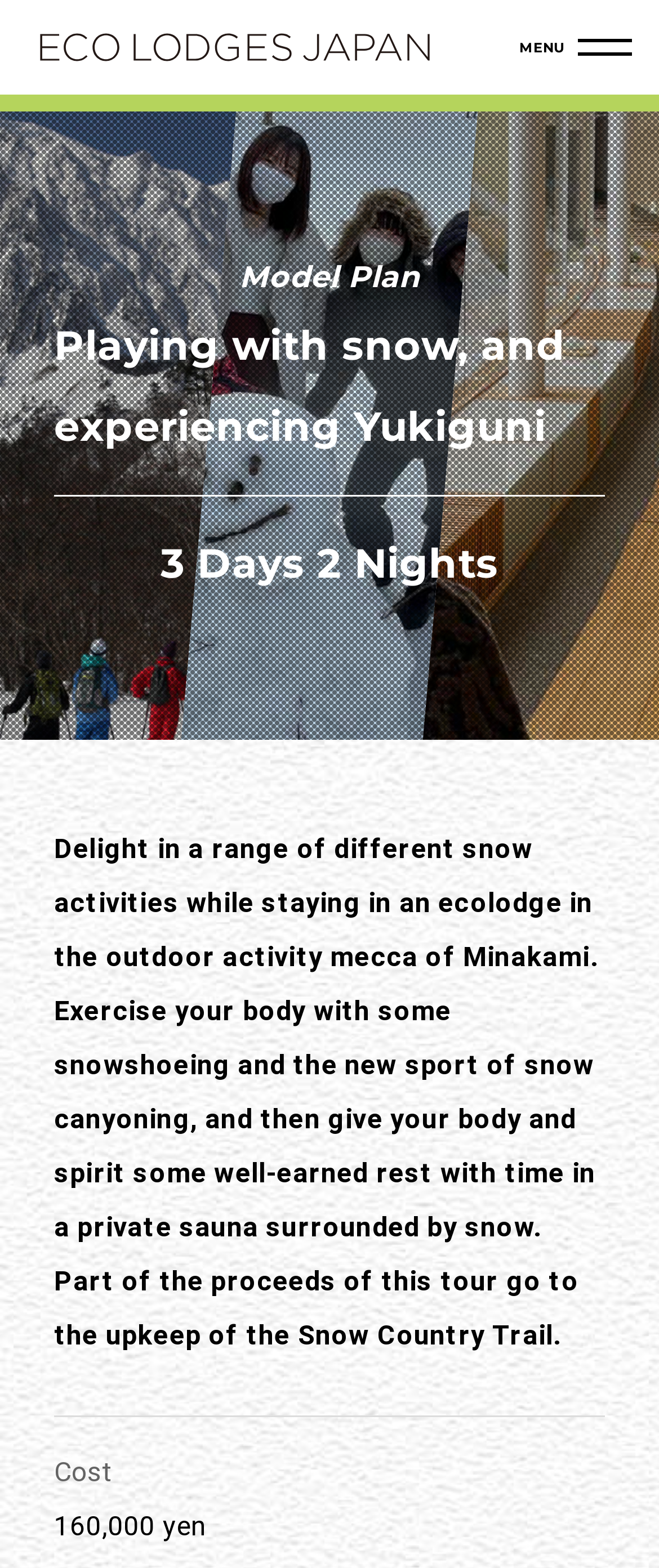What is included in the tour cost?
Use the image to give a comprehensive and detailed response to the question.

The text mentions 'Part of the proceeds of this tour go to the upkeep of the Snow Country Trail', which suggests that the upkeep of the Snow Country Trail is included in the tour cost.